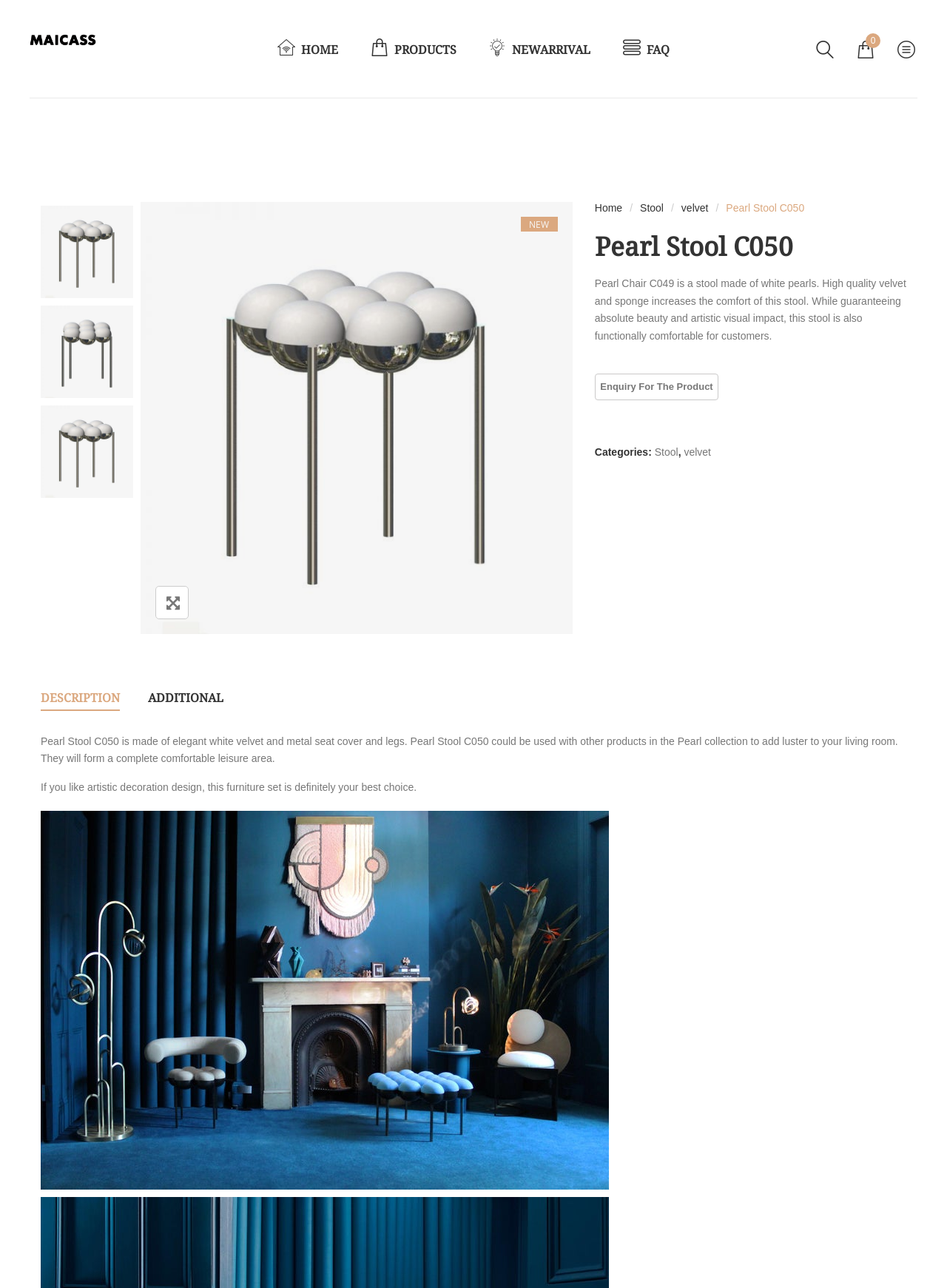Given the description "Cart 0", determine the bounding box of the corresponding UI element.

[0.902, 0.03, 0.926, 0.047]